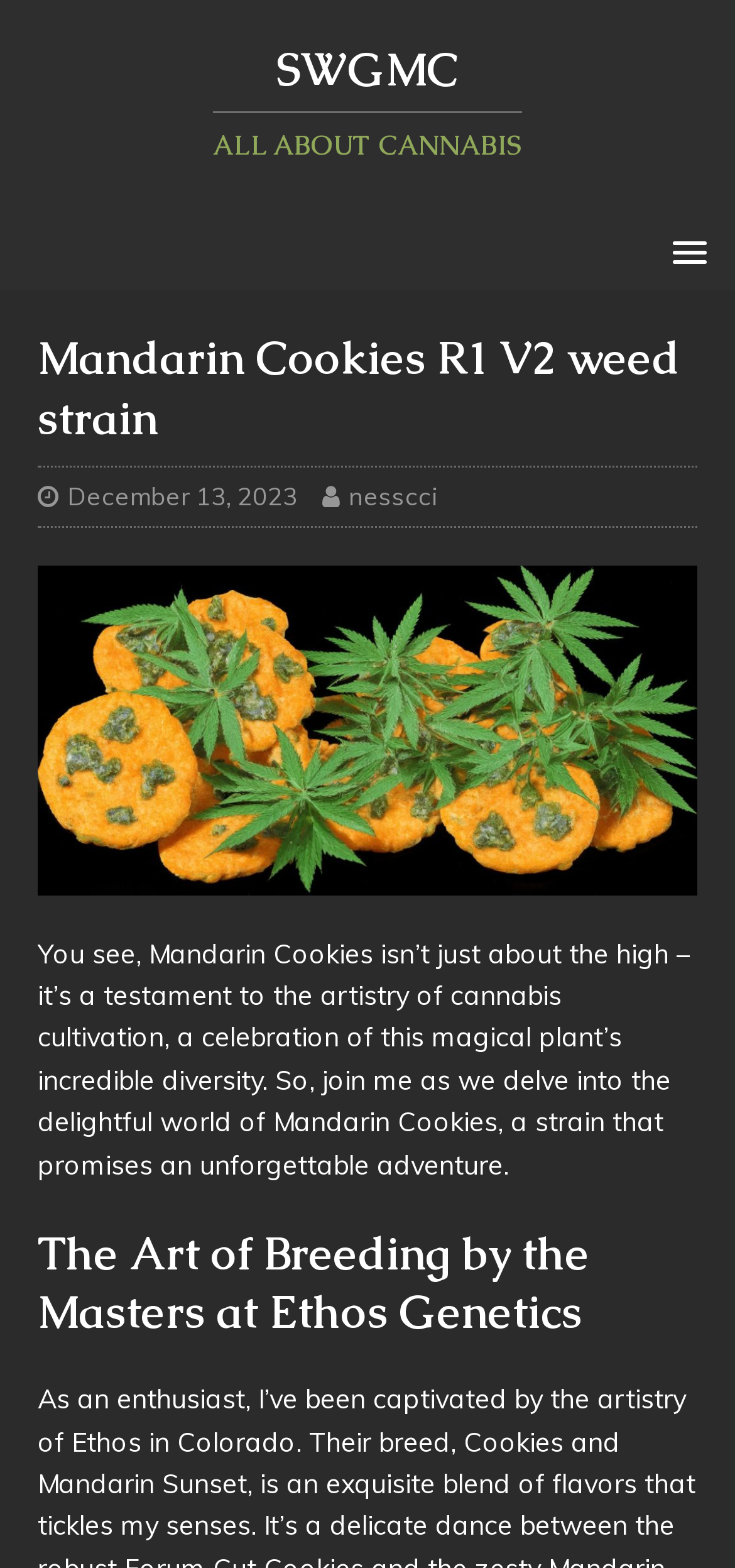Carefully examine the image and provide an in-depth answer to the question: What is the date of the article?

The date of the article can be found in the link element 'December 13, 2023' which is a child of the HeaderAsNonLandmark element.